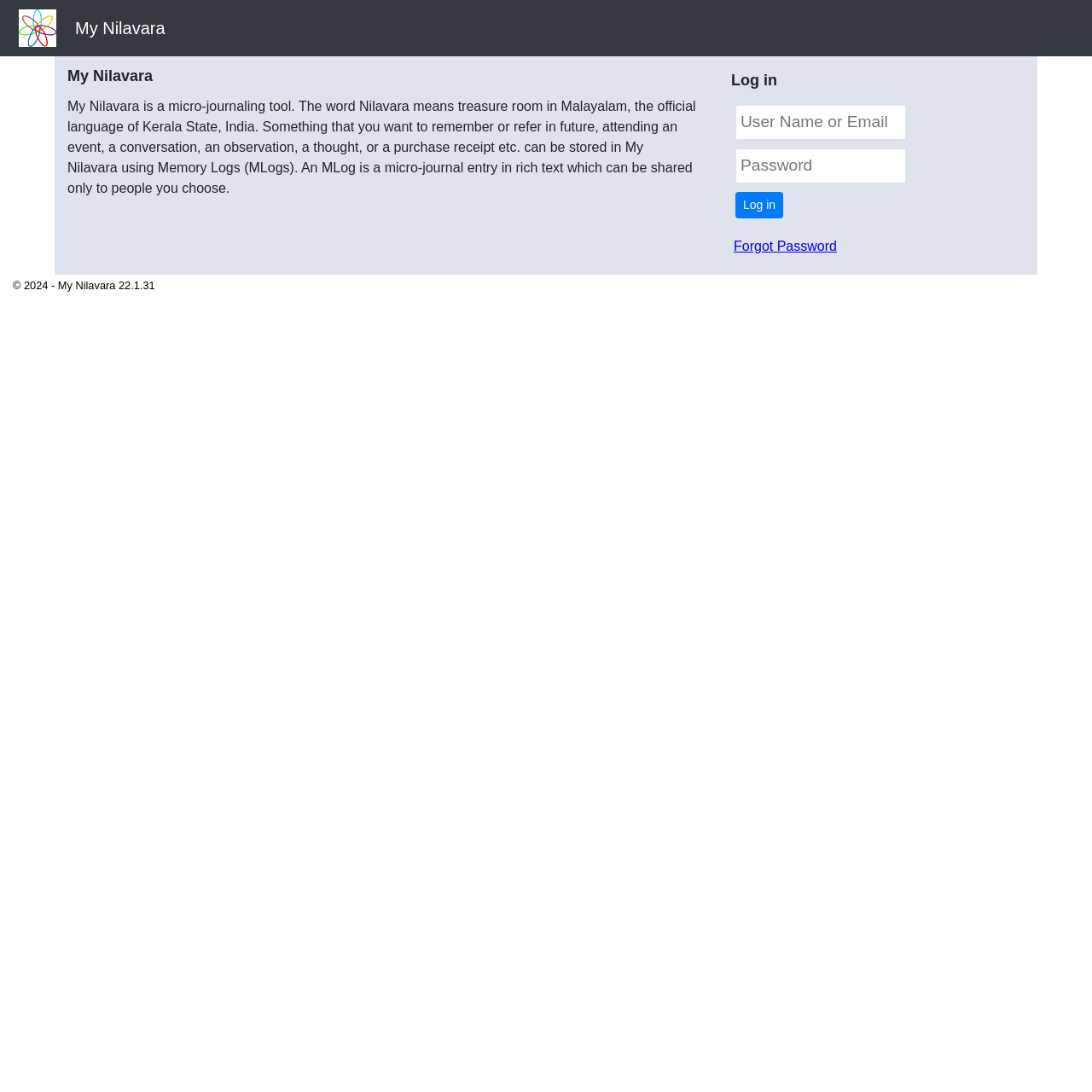Can you find the bounding box coordinates for the UI element given this description: "parent_node: My Nilavara"? Provide the coordinates as four float numbers between 0 and 1: [left, top, right, bottom].

[0.012, 0.006, 0.069, 0.045]